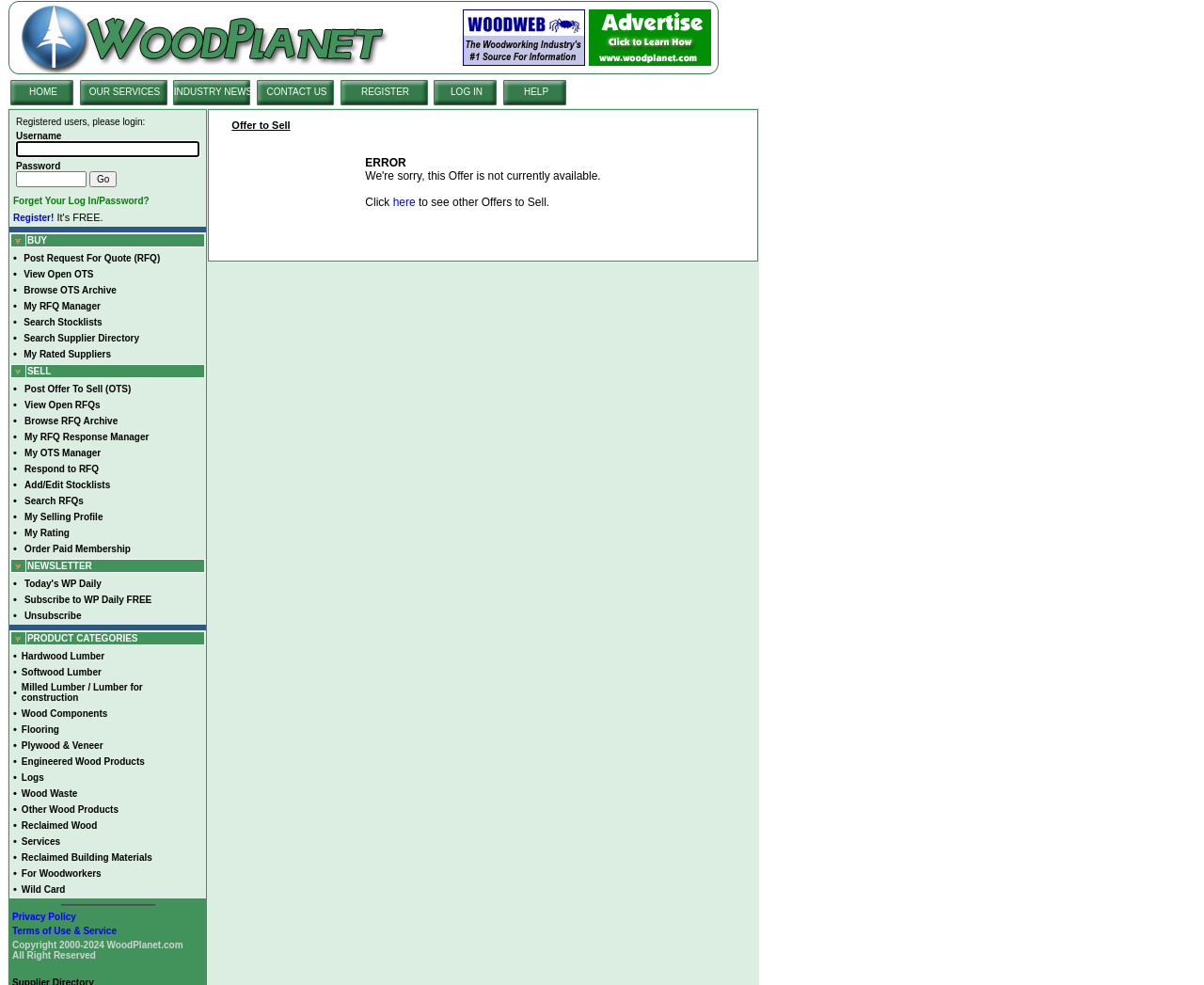How many links are available in the 'My RFQ Manager' section?
Provide a one-word or short-phrase answer based on the image.

1